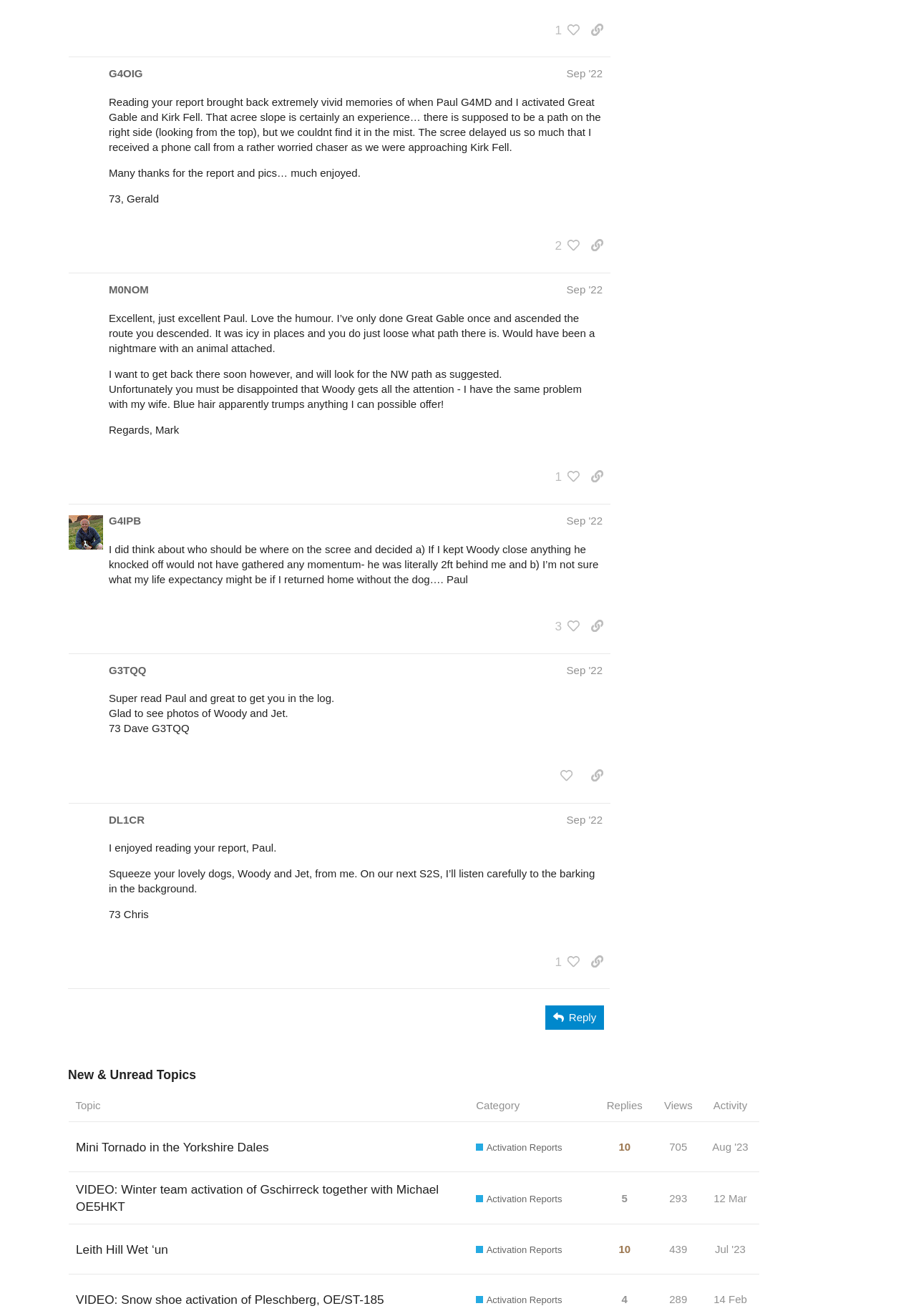Provide a brief response to the question below using one word or phrase:
How many people liked post #9?

3 people